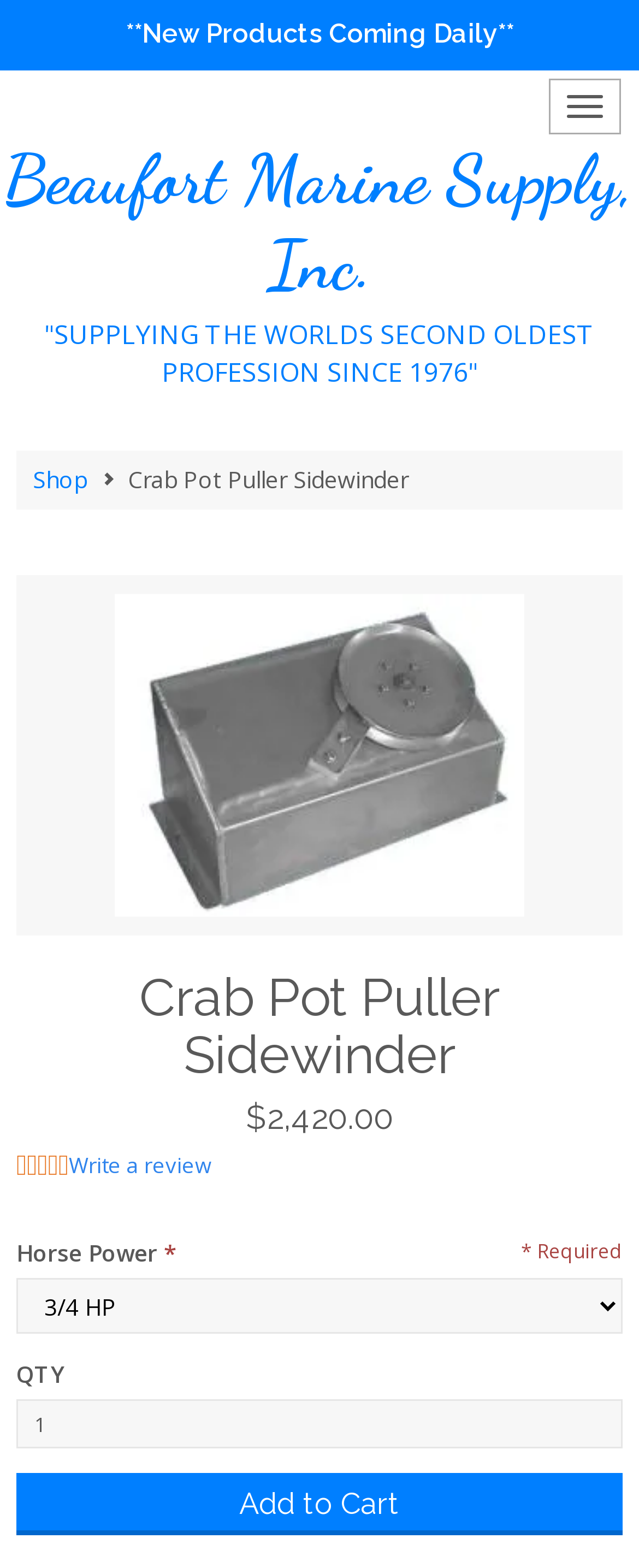Determine the bounding box coordinates of the UI element described by: "parent_node: Required value="Add to Cart"".

[0.026, 0.937, 0.974, 0.977]